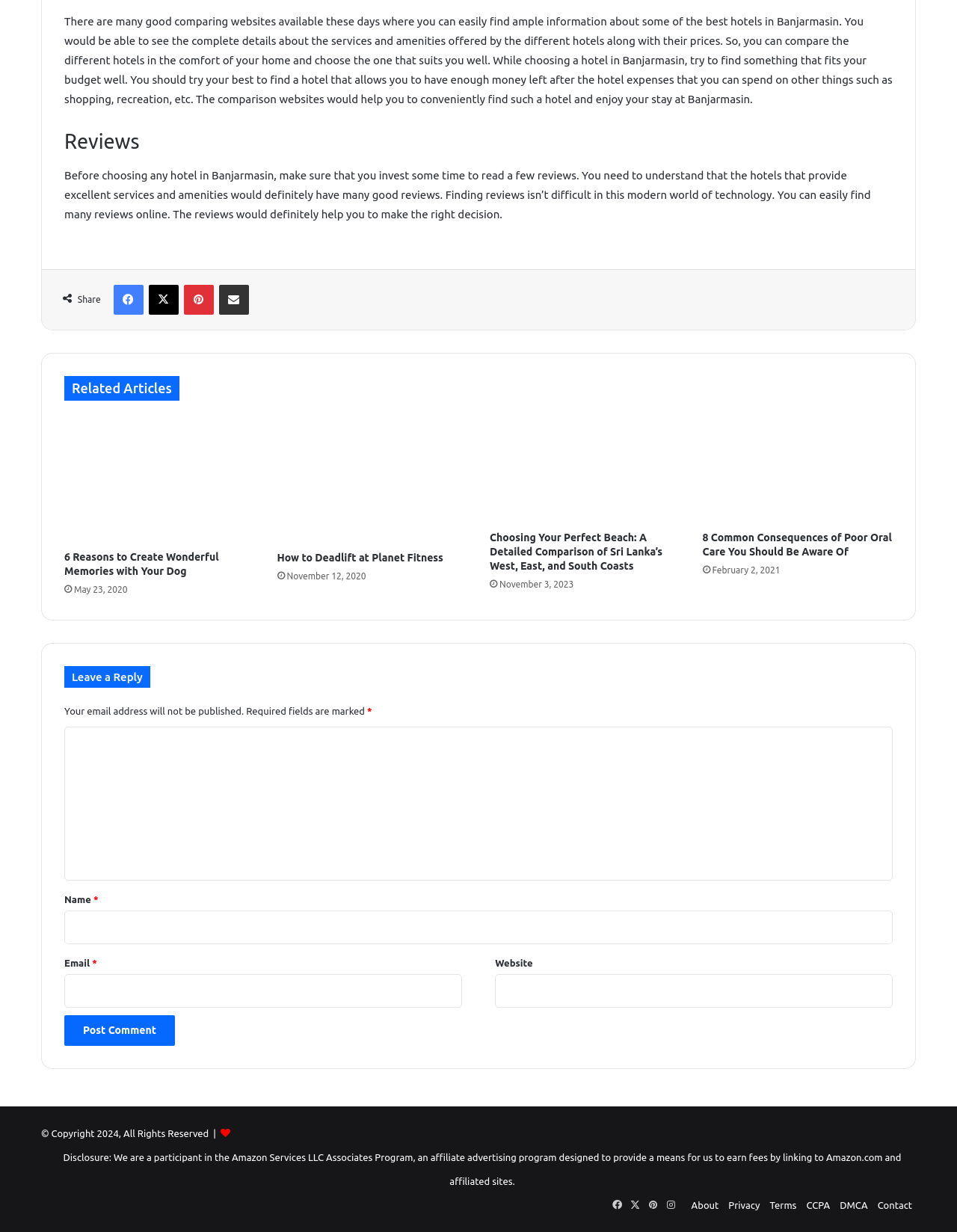What is the purpose of the comparison websites?
Please use the image to provide a one-word or short phrase answer.

To find a hotel that fits your budget